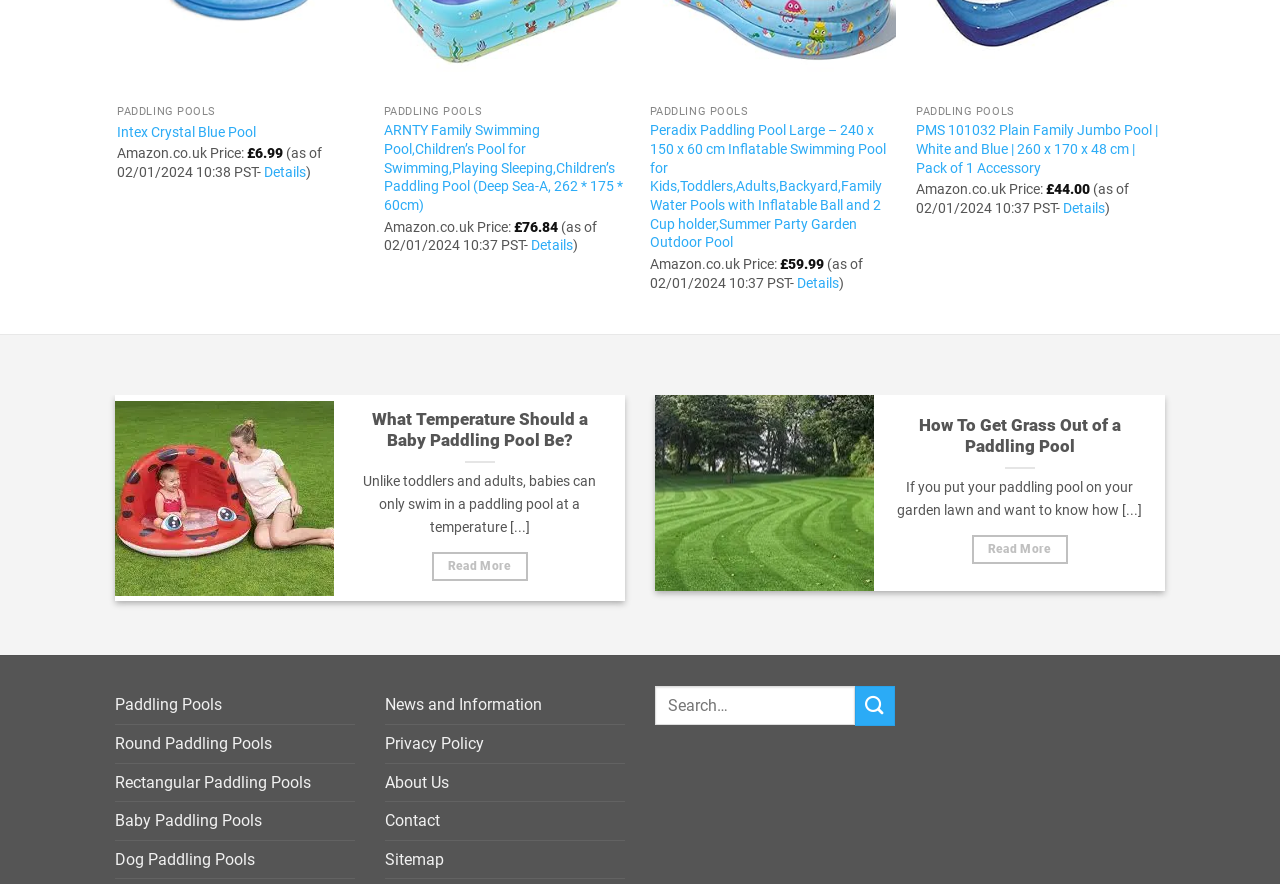Please specify the bounding box coordinates of the clickable section necessary to execute the following command: "View details of Intex Crystal Blue Pool".

[0.206, 0.185, 0.239, 0.206]